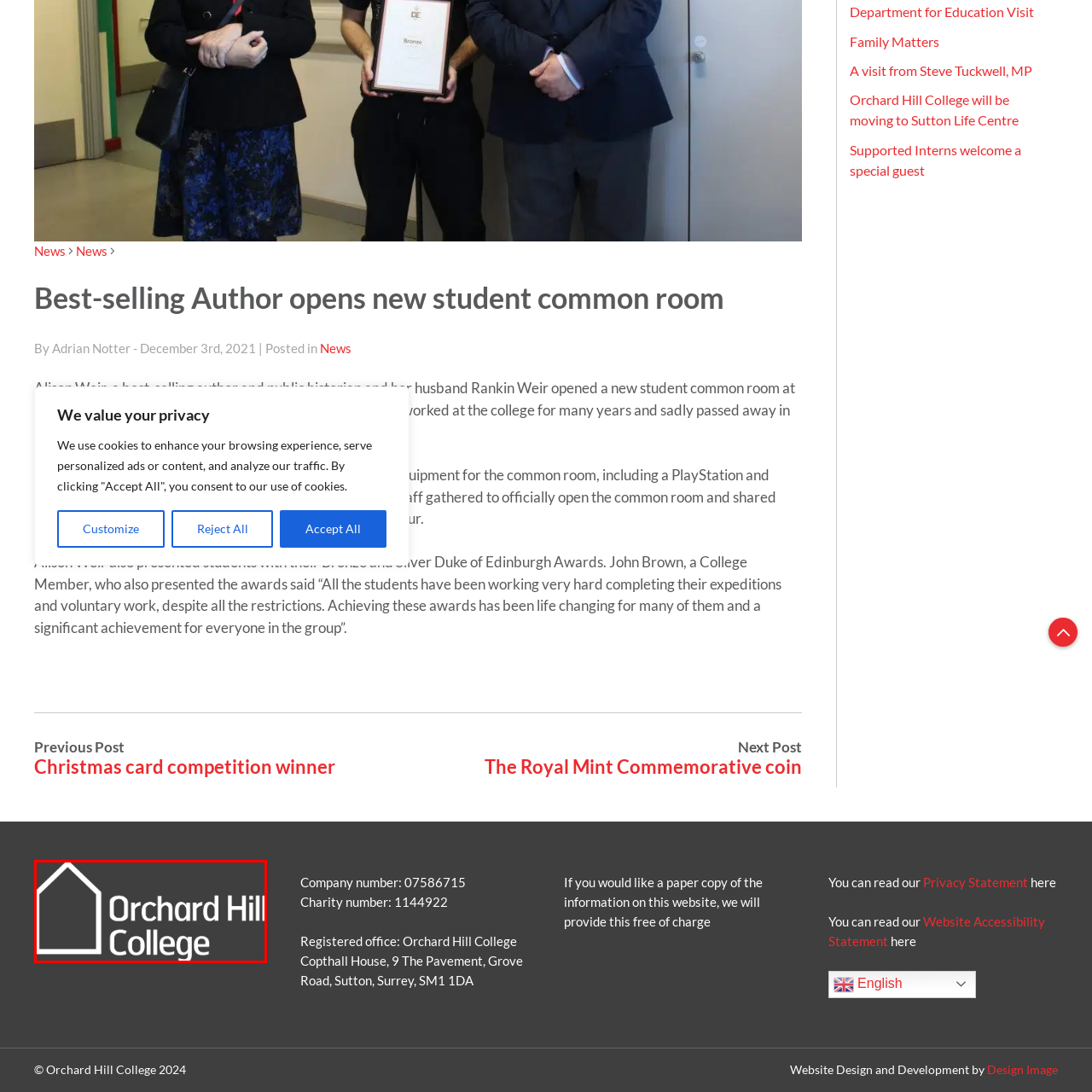Provide a thorough description of the scene depicted within the red bounding box.

The image features the logo of Orchard Hill College, depicted with a stylized house symbol alongside the institution's name. This visual representation encapsulates the college's identity, emphasizing its commitment to education and community. The sleek design and modern aesthetic reflect the college's innovative approach to learning, while the inclusion of the house motif symbolizes a nurturing environment for students. As a notable institution, Orchard Hill College is dedicated to fostering personal growth and academic achievement within its diverse student body.